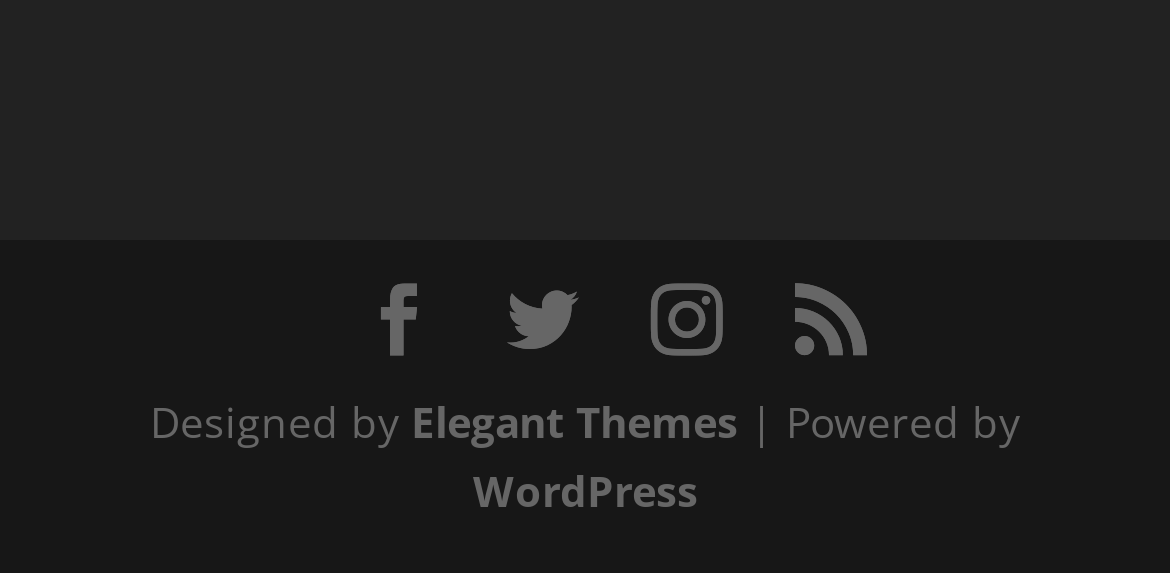What is the topic of the webpage?
Look at the screenshot and respond with a single word or phrase.

Penis Enlargement